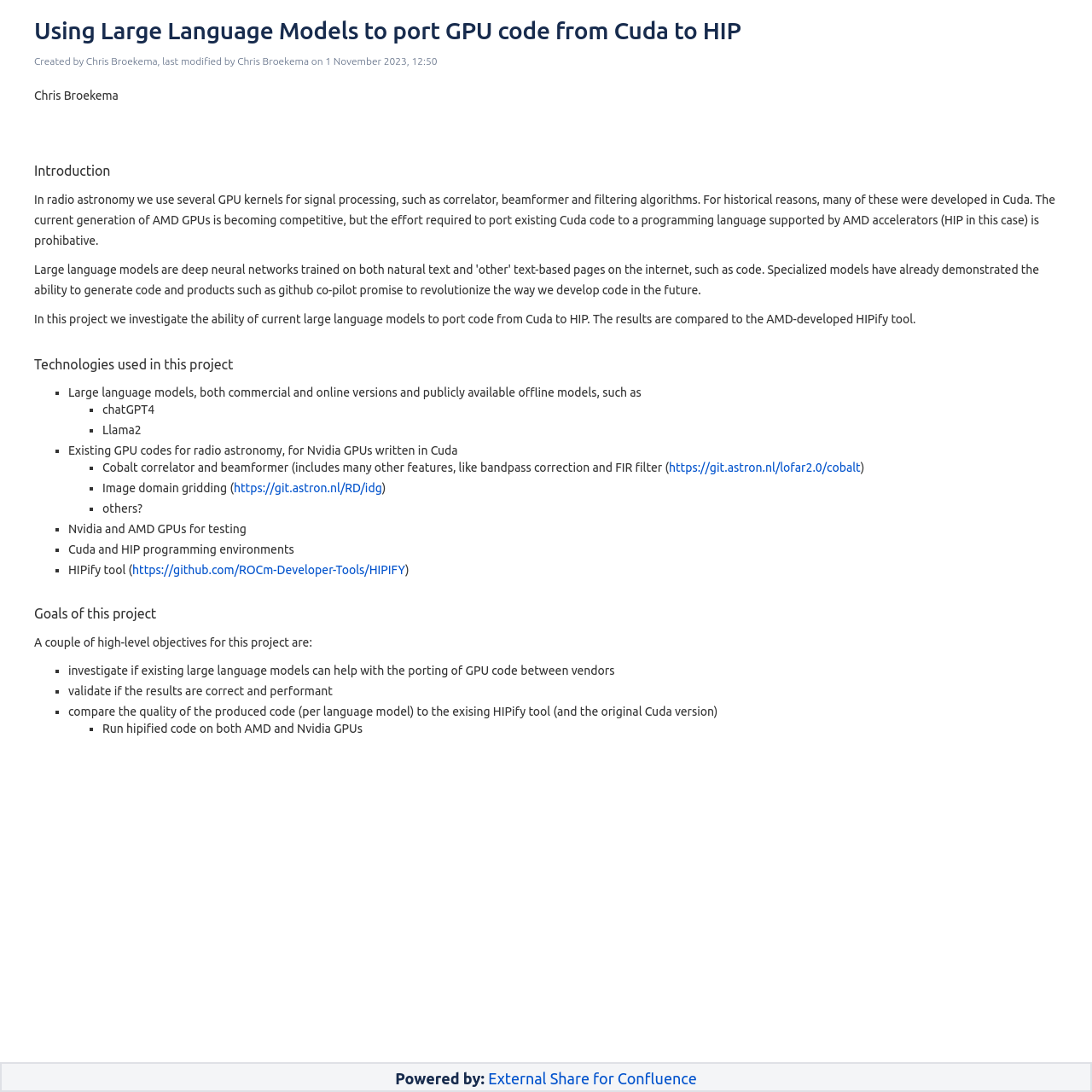Calculate the bounding box coordinates for the UI element based on the following description: "trial and procedure". Ensure the coordinates are four float numbers between 0 and 1, i.e., [left, top, right, bottom].

None